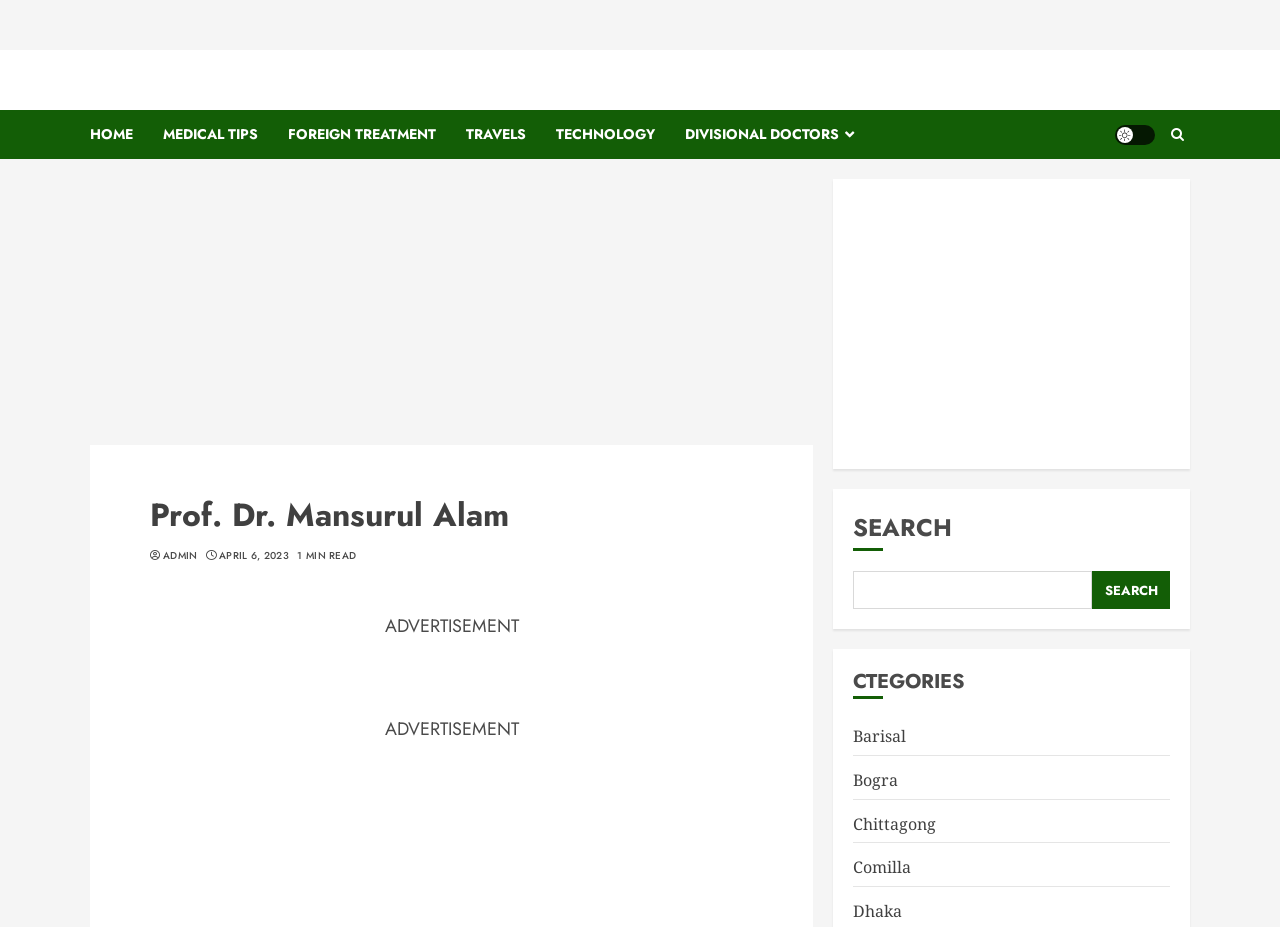Provide the bounding box coordinates of the HTML element described by the text: "alt="Thumbnail: Milky-Wave Long Cardigan"". The coordinates should be in the format [left, top, right, bottom] with values between 0 and 1.

None